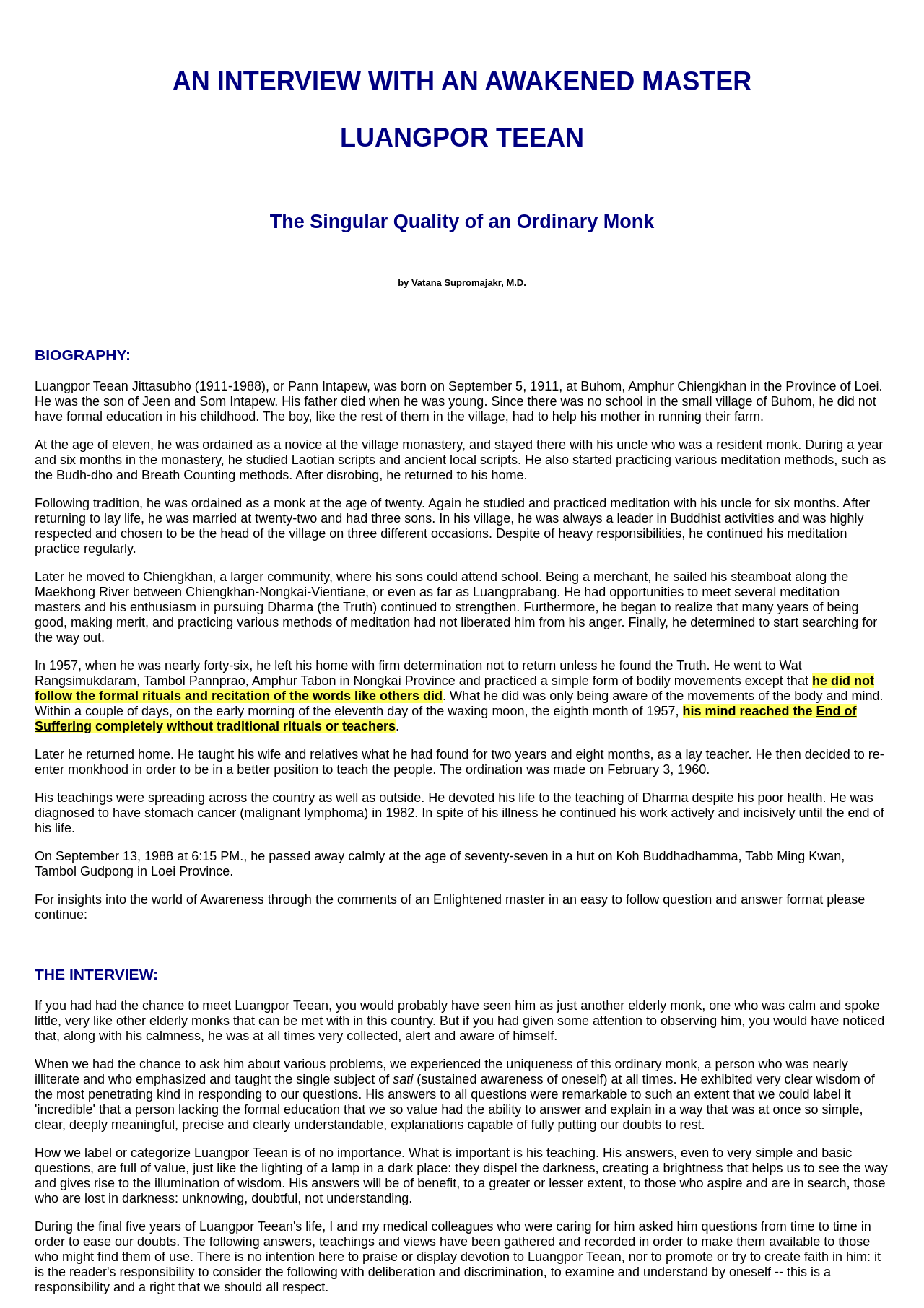Give an in-depth explanation of the webpage layout and content.

The webpage is about Luangpor Teean, an awakened master, and features an interview with him. At the top of the page, there is a heading that reads "AN INTERVIEW WITH AN AWAKENED MASTER LUANGPOR TEEAN". Below this heading, there is another heading titled "The Singular Quality of an Ordinary Monk". 

To the right of this heading, there is a byline "by Vatana Supromajakr, M.D." in a smaller font. Below the byline, there is a biography section titled "BIOGRAPHY:" that provides information about Luangpor Teean's life, including his birth, education, and spiritual journey. The biography is divided into several paragraphs, each describing a different stage of his life.

The biography section takes up most of the page and is followed by a heading titled "THE INTERVIEW:". Below this heading, there is a paragraph that describes Luangpor Teean's demeanor and his unique teaching style. The interview itself is not presented in a traditional question-and-answer format, but rather as a series of paragraphs that provide insights into Luangpor Teean's teachings and wisdom.

Throughout the page, the text is arranged in a clear and organized manner, with headings and paragraphs that are easy to follow. There are no images on the page, and the focus is solely on the text. Overall, the webpage provides a detailed and informative look at Luangpor Teean's life and teachings.